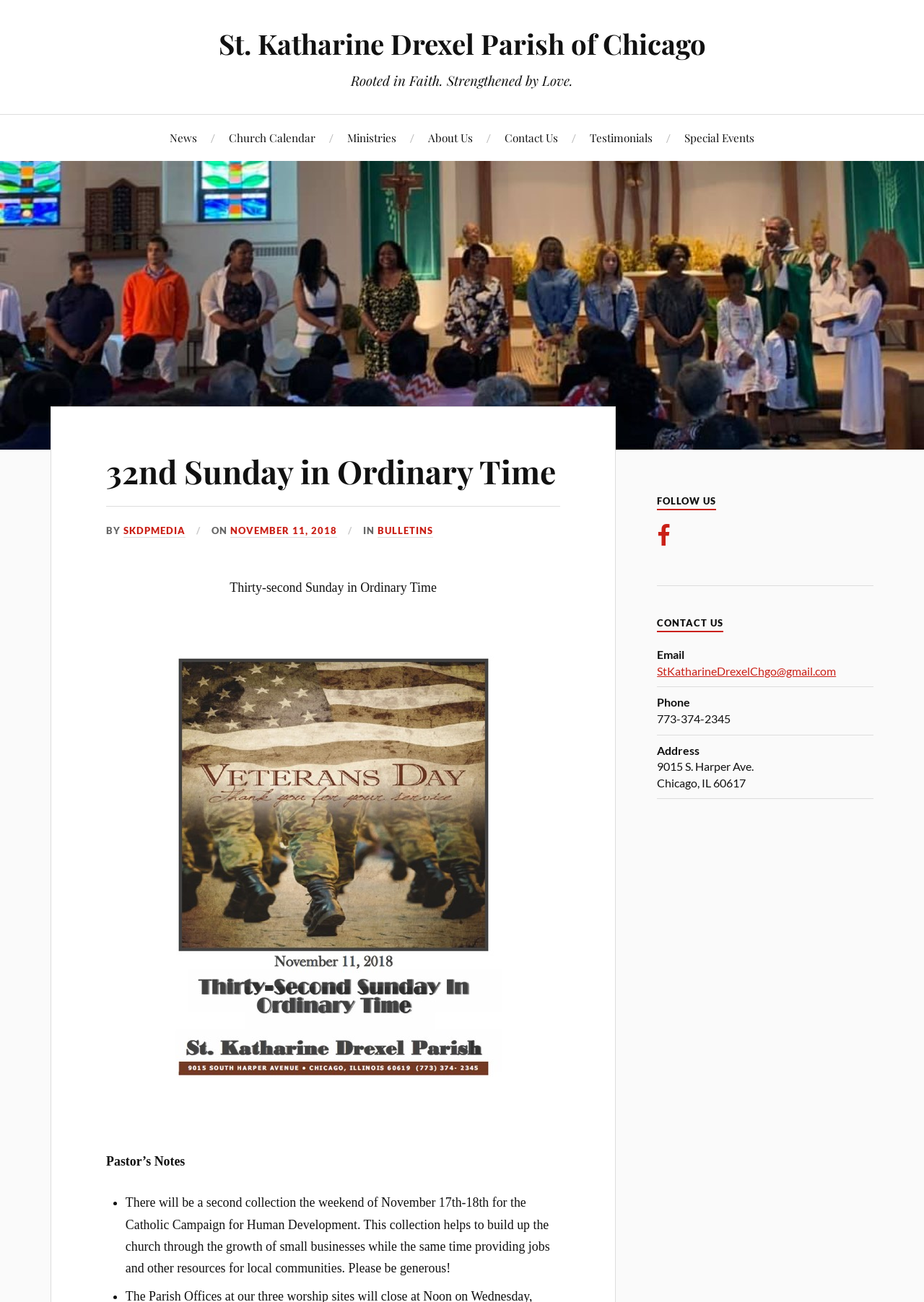Please specify the bounding box coordinates of the clickable section necessary to execute the following command: "Click on News".

[0.184, 0.088, 0.213, 0.123]